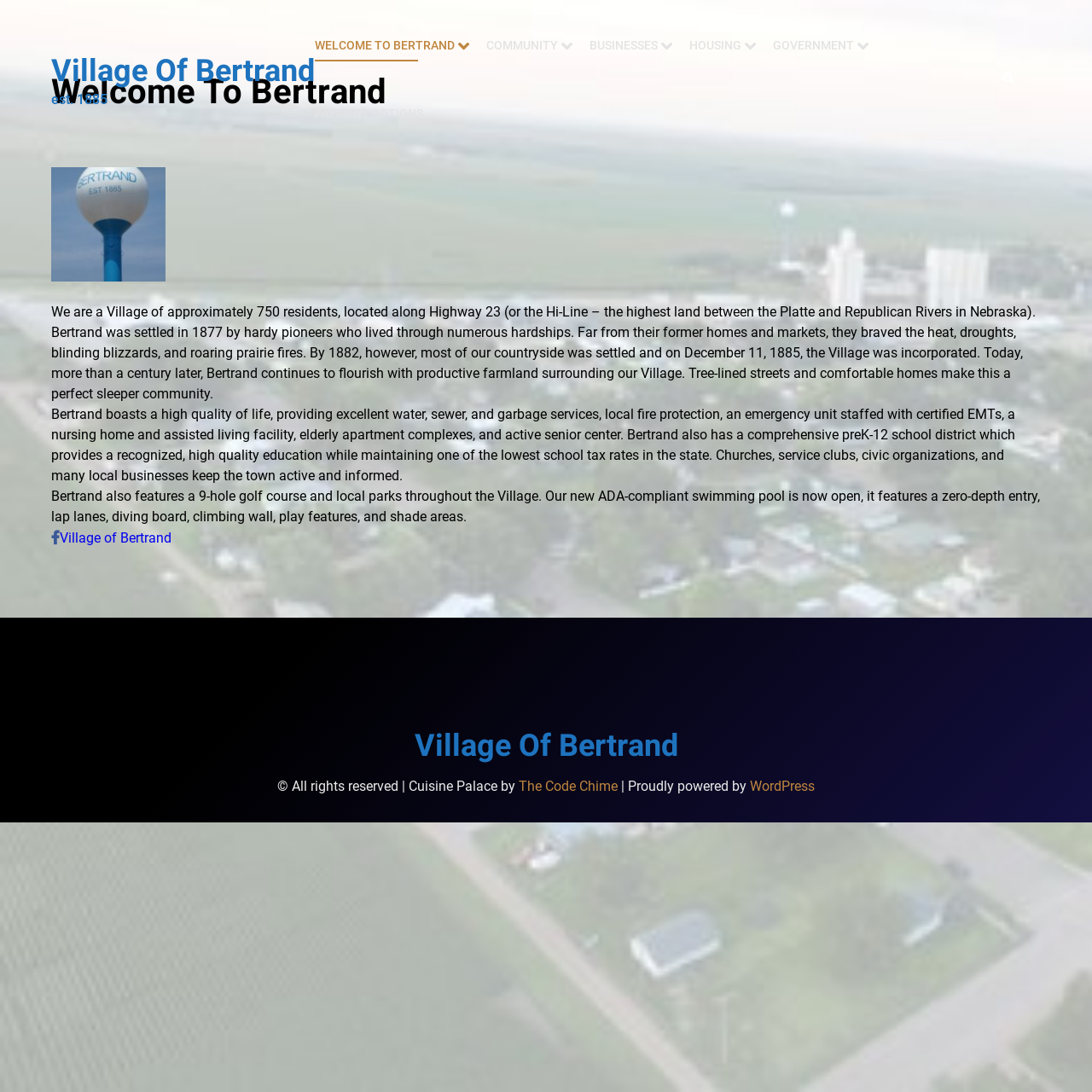Determine the bounding box coordinates of the clickable element to complete this instruction: "Click on the 'PAYMENT OPTIONS' link". Provide the coordinates in the format of four float numbers between 0 and 1, [left, top, right, bottom].

[0.288, 0.073, 0.403, 0.135]